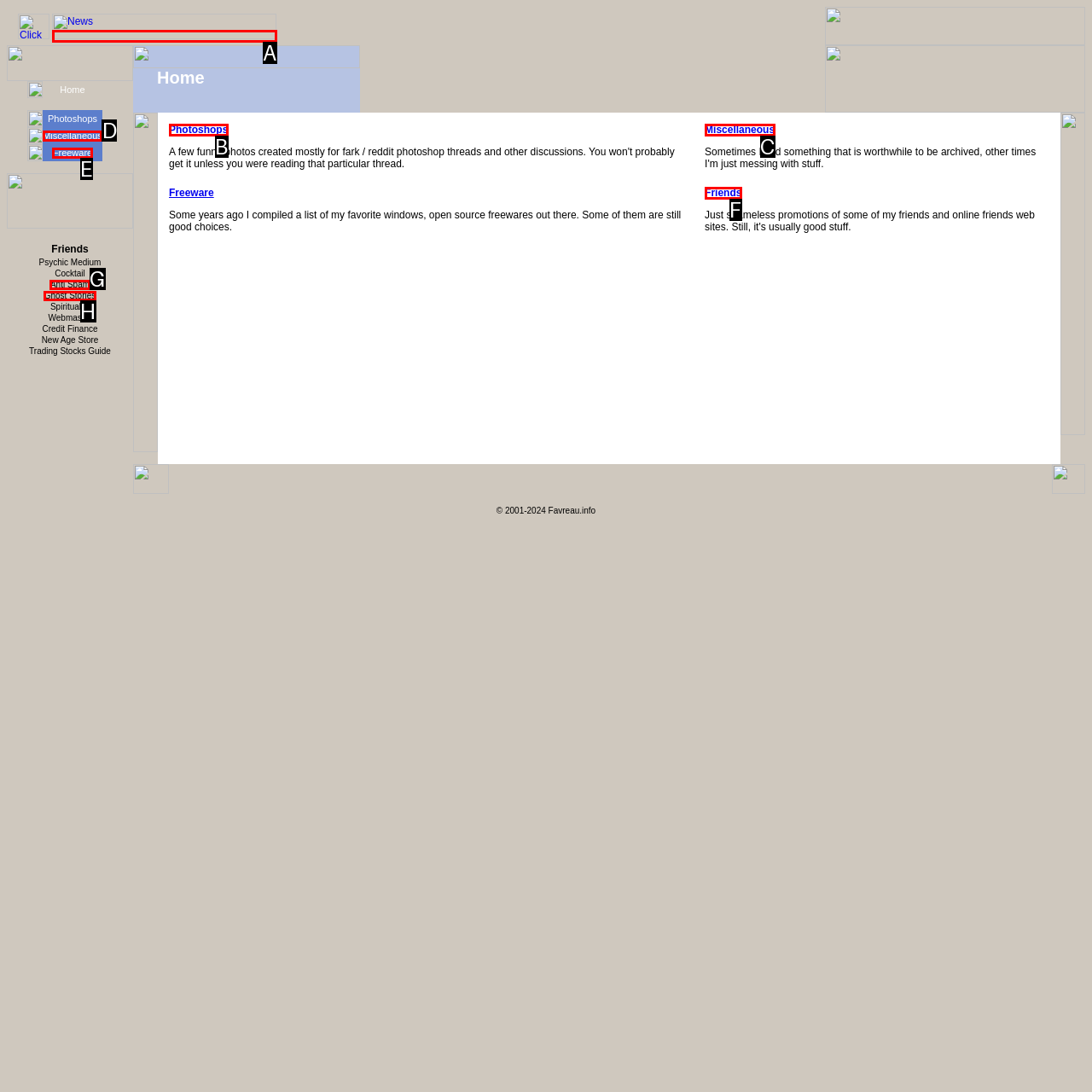Find the option that matches this description: Miscellaneous
Provide the corresponding letter directly.

D